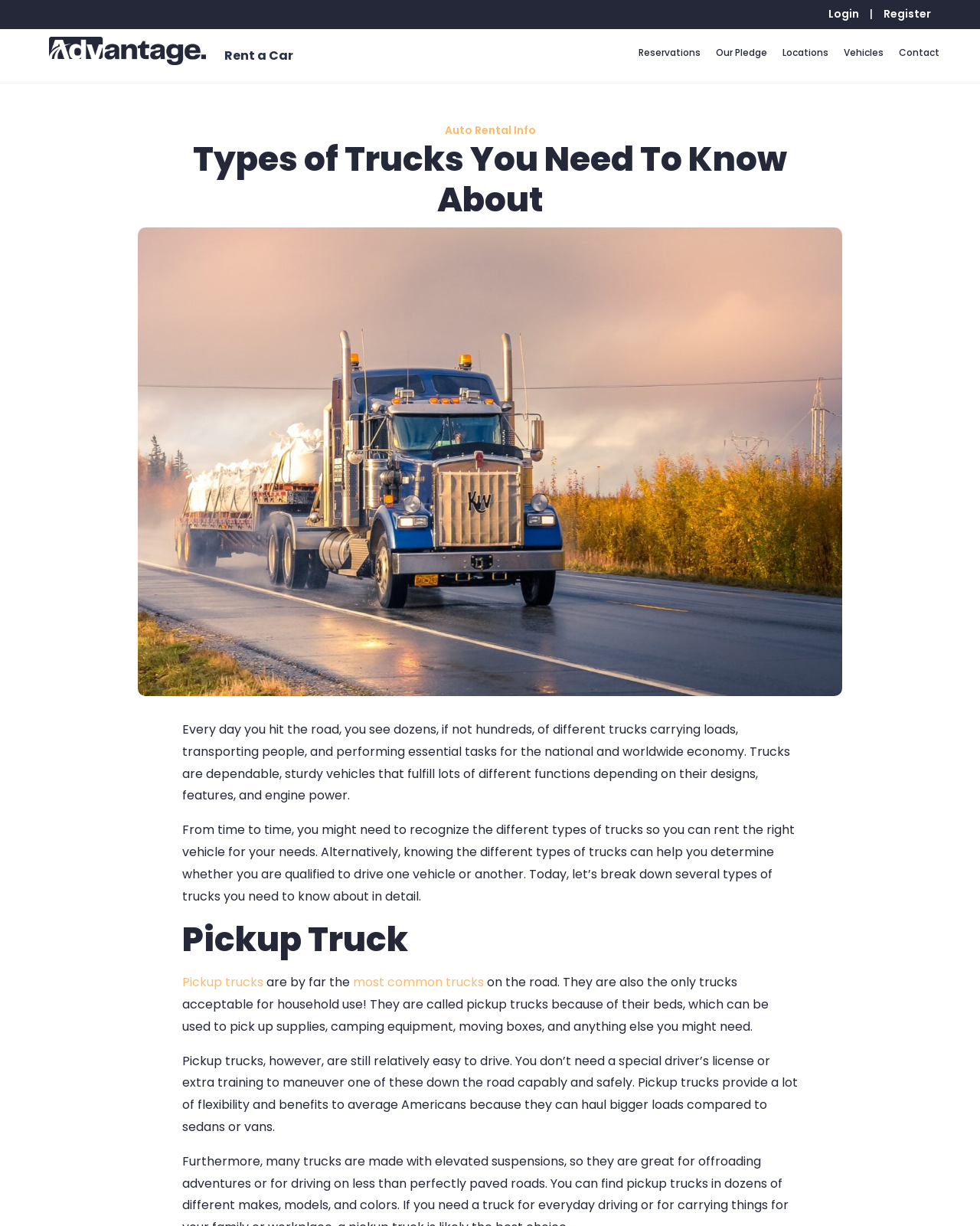Give a concise answer using one word or a phrase to the following question:
What is the main topic of this webpage?

Types of Trucks